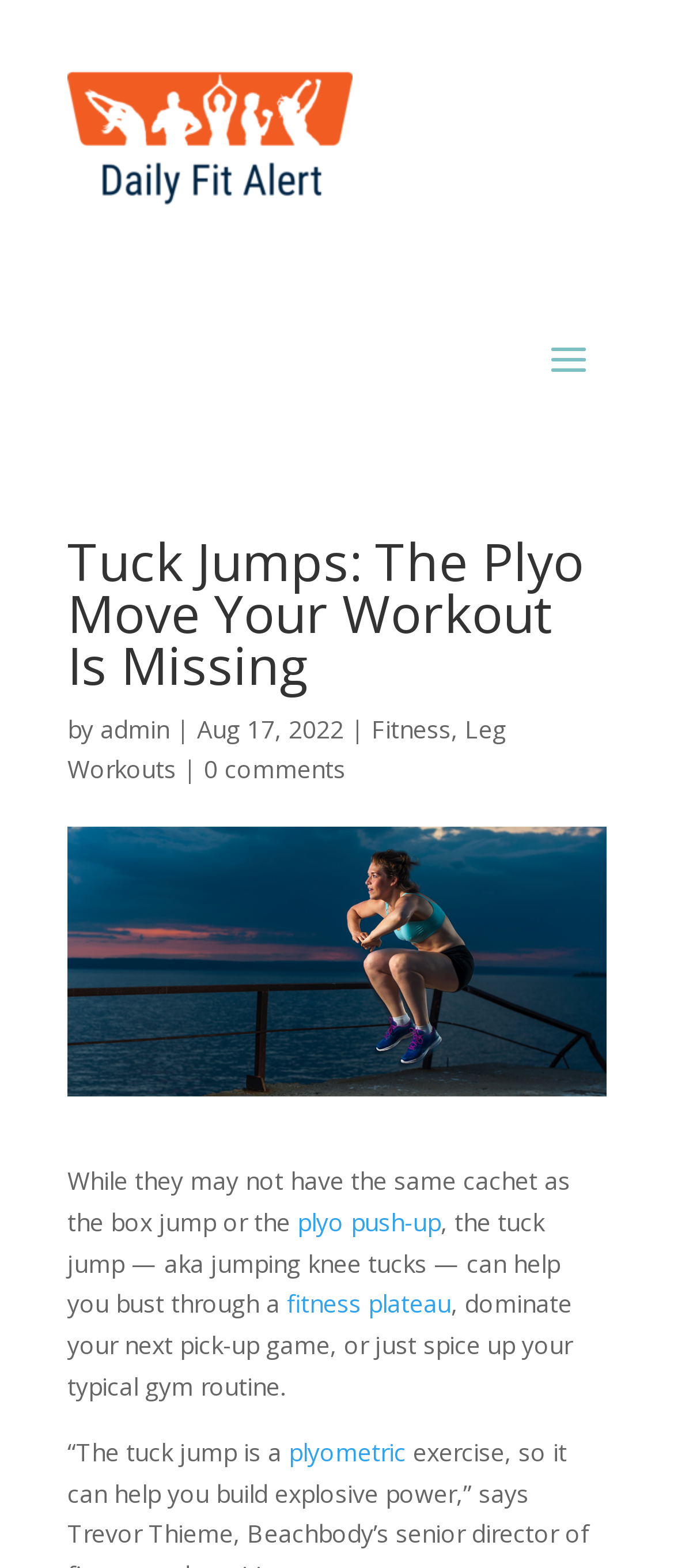What type of workout is mentioned in the article?
Look at the image and answer the question with a single word or phrase.

Leg Workouts